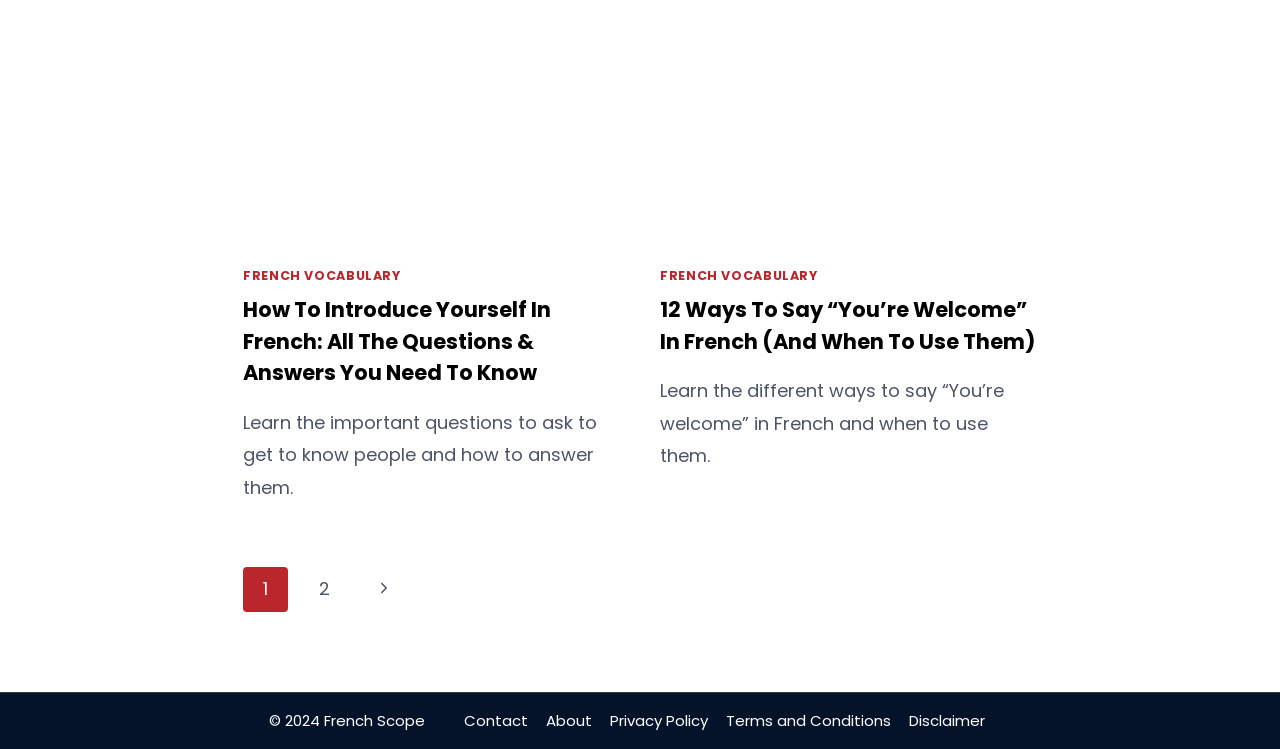What is the purpose of the navigation section at the bottom?
Can you provide an in-depth and detailed response to the question?

The navigation section at the bottom of the webpage, labeled as 'Footer Navigation', appears to provide links to other important pages on the website, such as 'Contact', 'About', 'Privacy Policy', and 'Terms and Conditions'. This section is likely intended to help users quickly access these pages and find more information about the website.